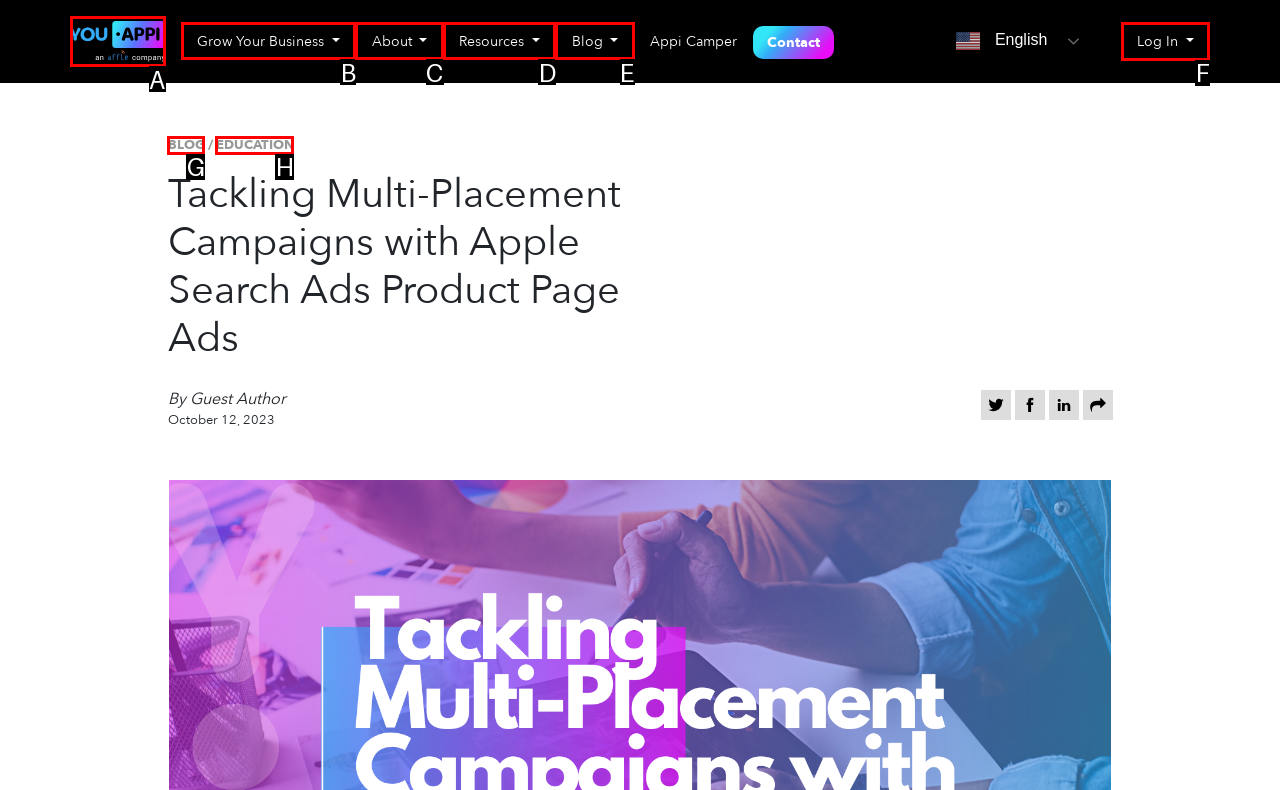Select the appropriate HTML element that needs to be clicked to execute the following task: Log in to the account. Respond with the letter of the option.

F